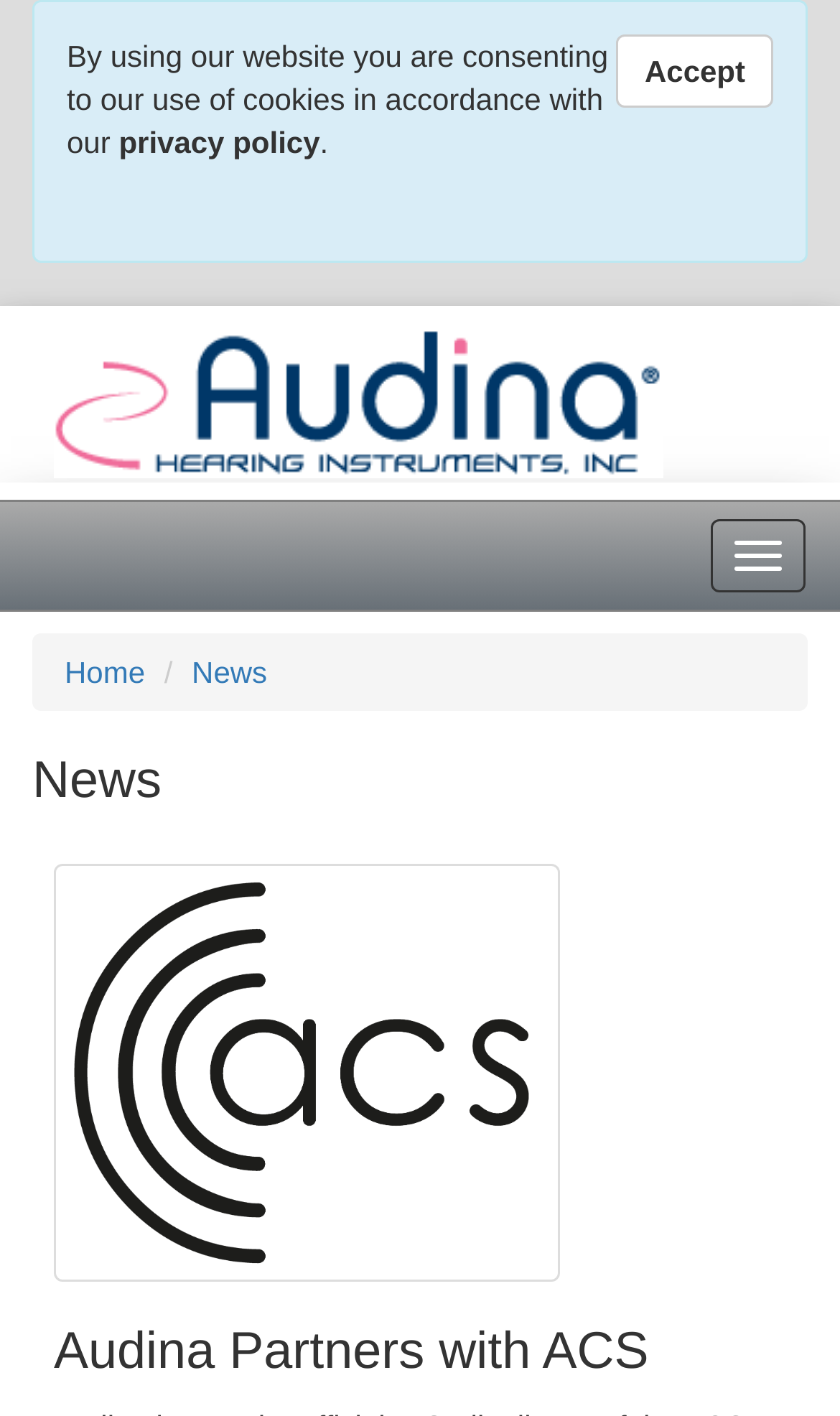For the element described, predict the bounding box coordinates as (top-left x, top-left y, bottom-right x, bottom-right y). All values should be between 0 and 1. Element description: Accept

[0.734, 0.024, 0.921, 0.076]